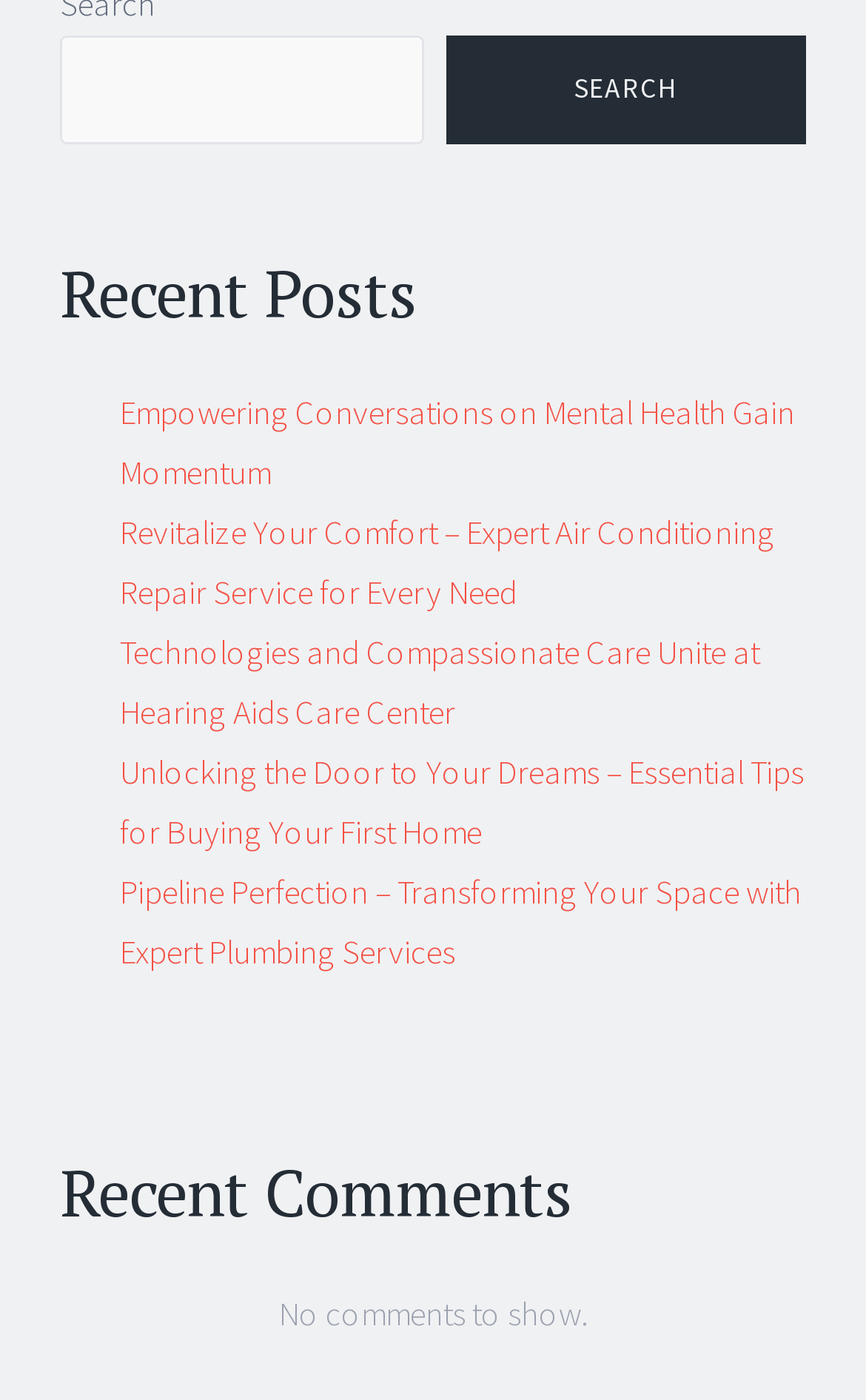Identify the bounding box coordinates for the UI element described as follows: "Search". Ensure the coordinates are four float numbers between 0 and 1, formatted as [left, top, right, bottom].

[0.514, 0.025, 0.931, 0.104]